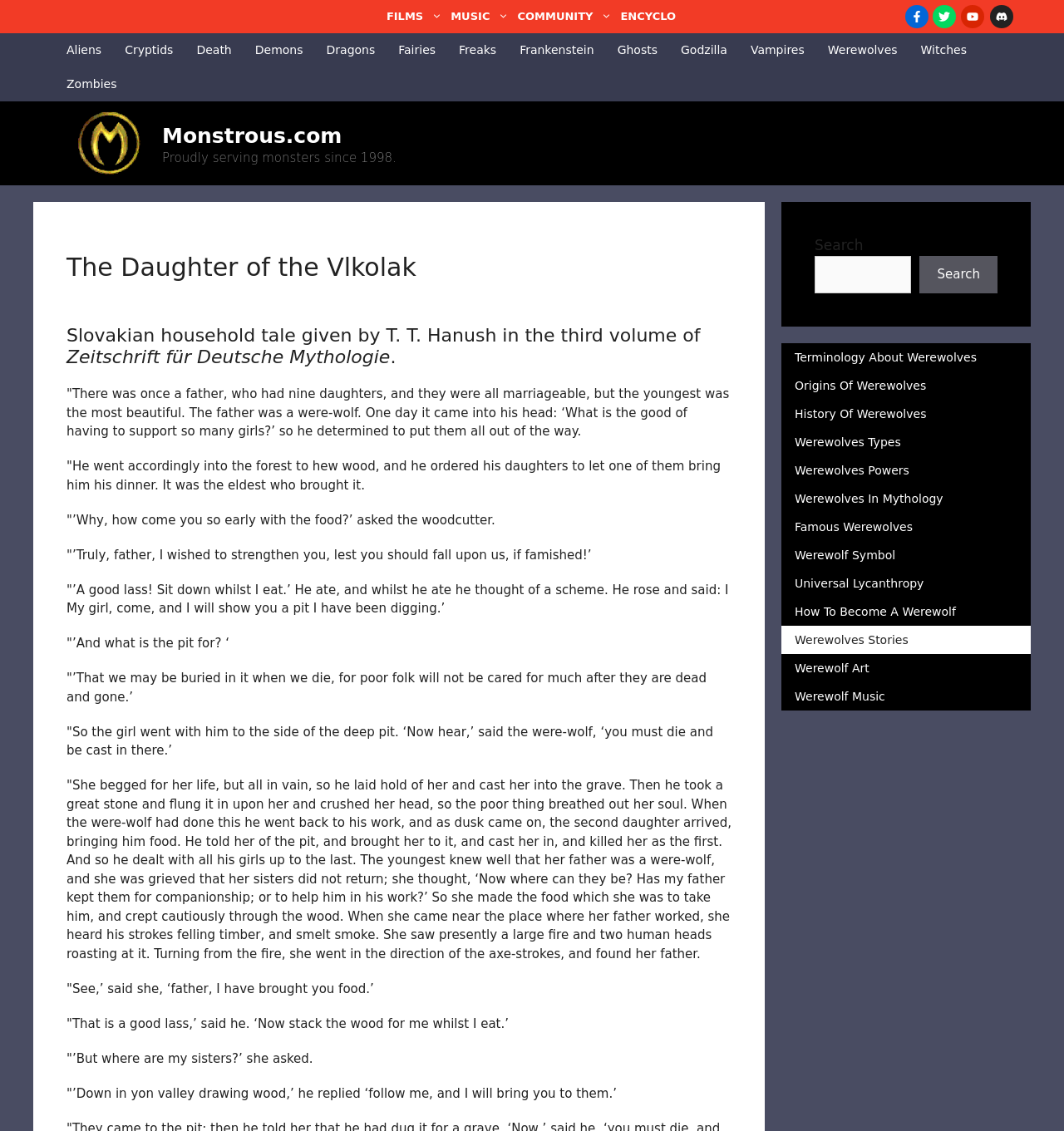What is the name of the website?
Analyze the image and provide a thorough answer to the question.

I determined the answer by looking at the banner element with the text 'Monstrous.com' and the image with the same name, which suggests that it is the name of the website.